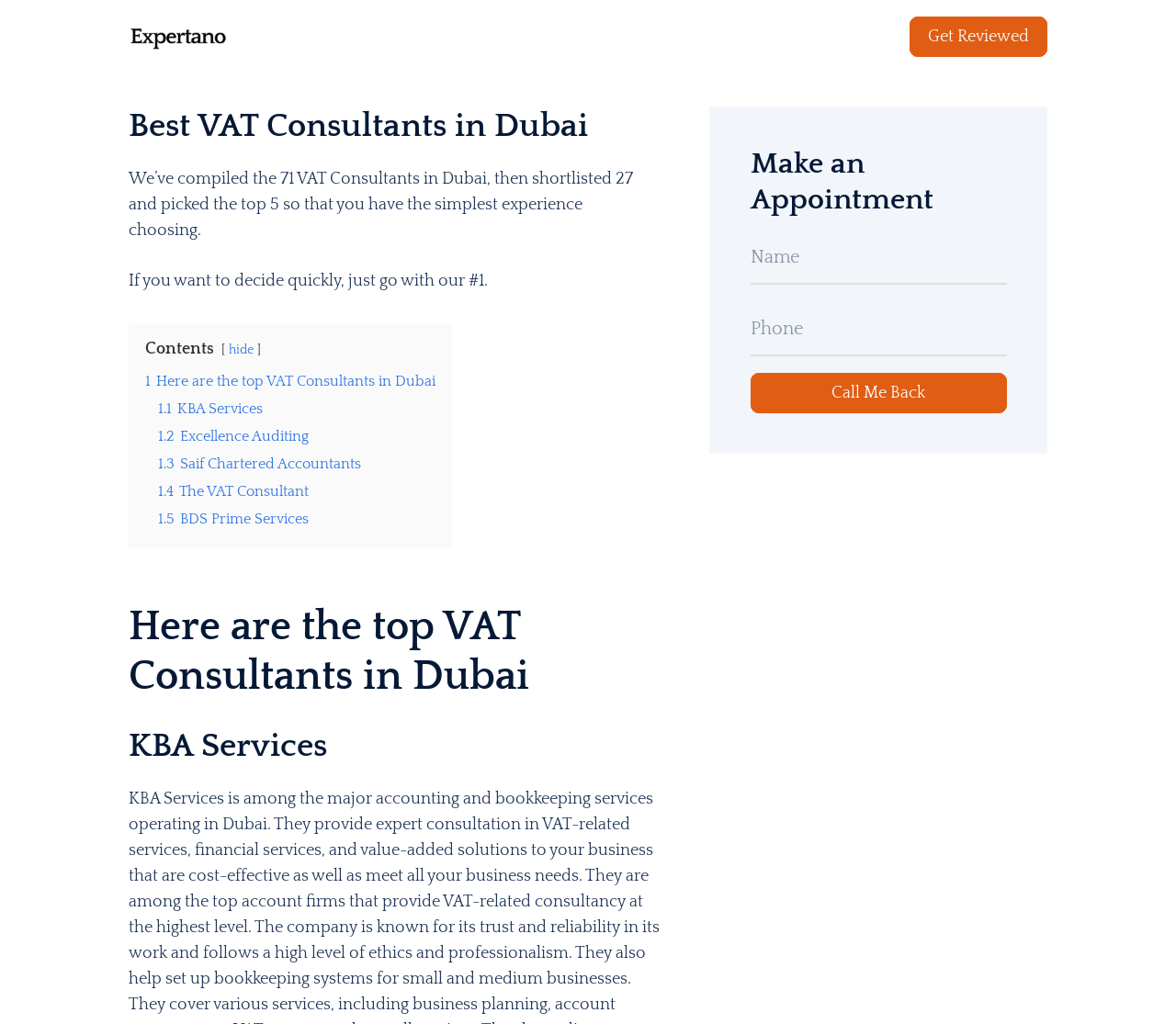Determine the coordinates of the bounding box for the clickable area needed to execute this instruction: "Click on the top VAT Consultant link".

[0.134, 0.391, 0.223, 0.407]